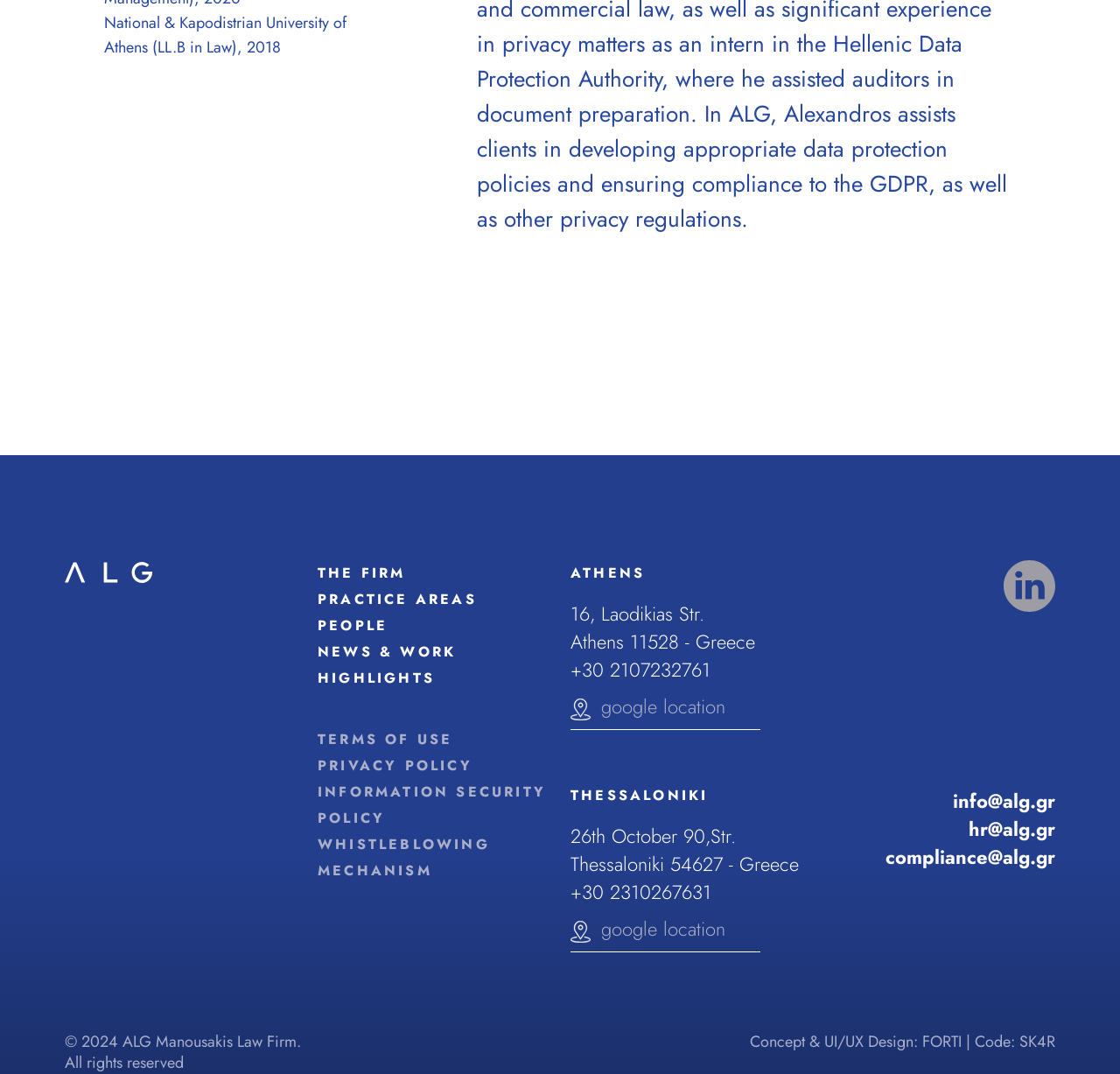Please specify the bounding box coordinates of the clickable section necessary to execute the following command: "Send an email to info@alg.gr".

[0.735, 0.733, 0.942, 0.759]